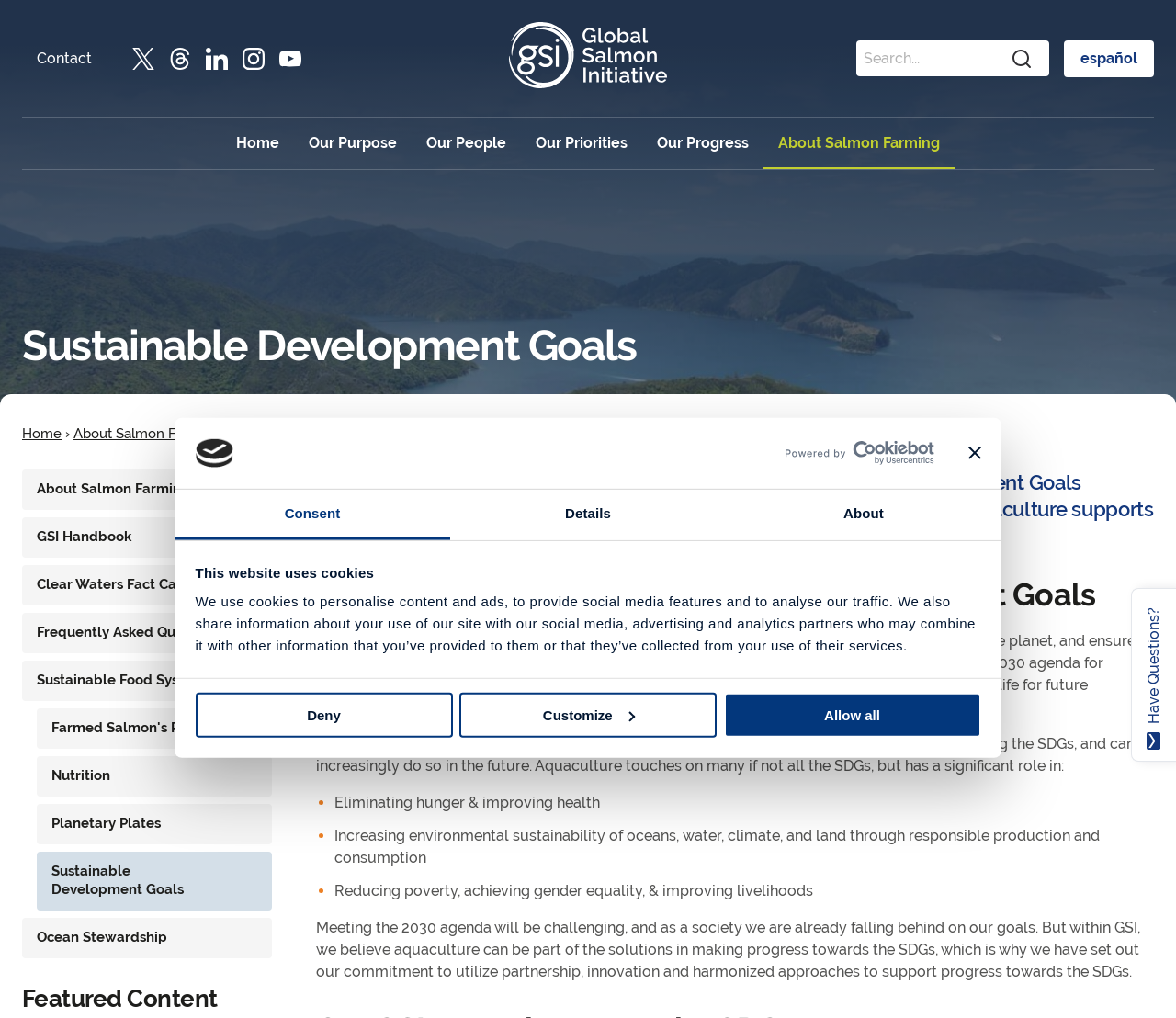Locate the bounding box coordinates of the item that should be clicked to fulfill the instruction: "Click the 'Contact' link".

[0.019, 0.039, 0.091, 0.075]